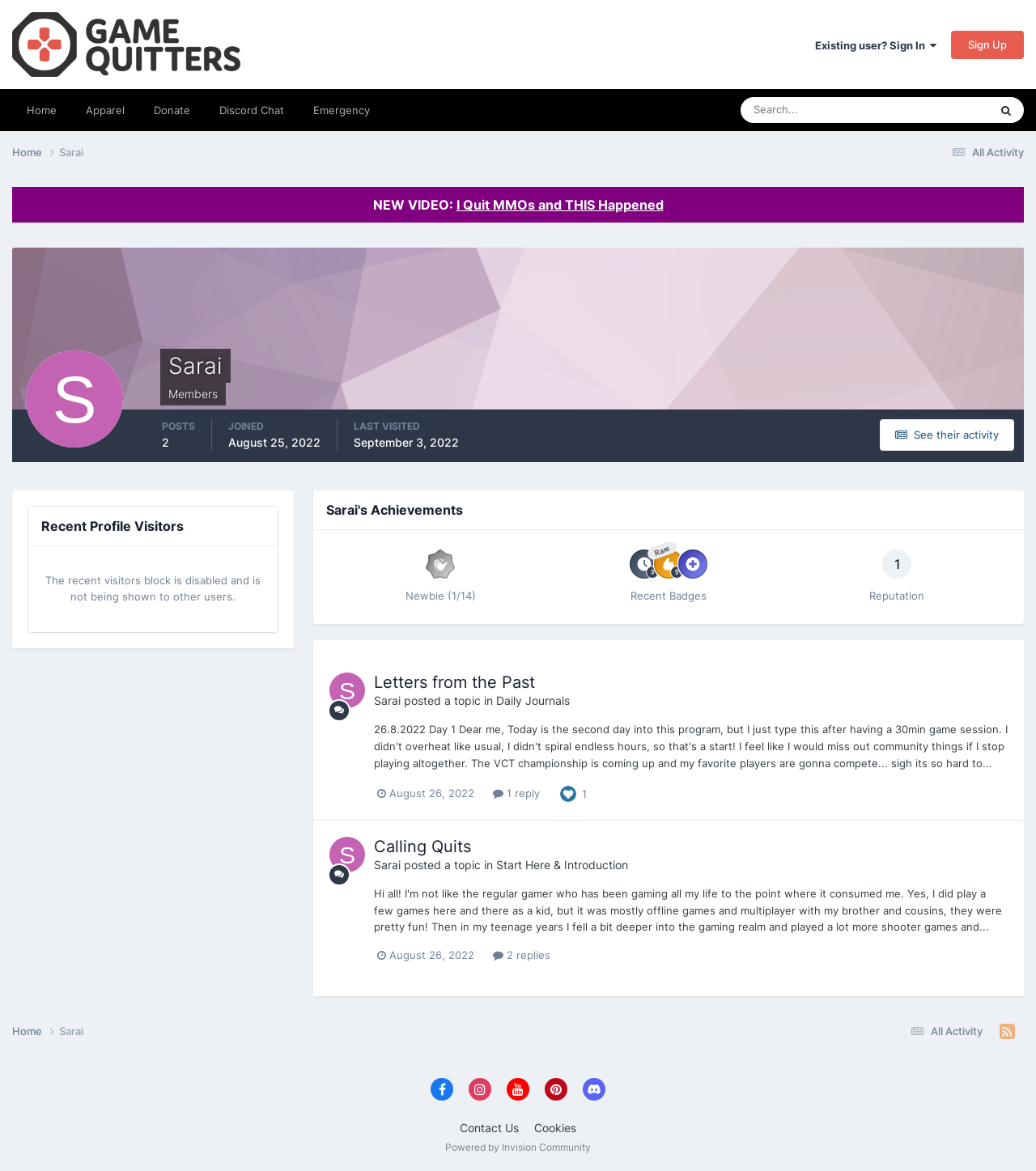Show the bounding box coordinates of the region that should be clicked to follow the instruction: "Search."

[0.954, 0.083, 0.988, 0.105]